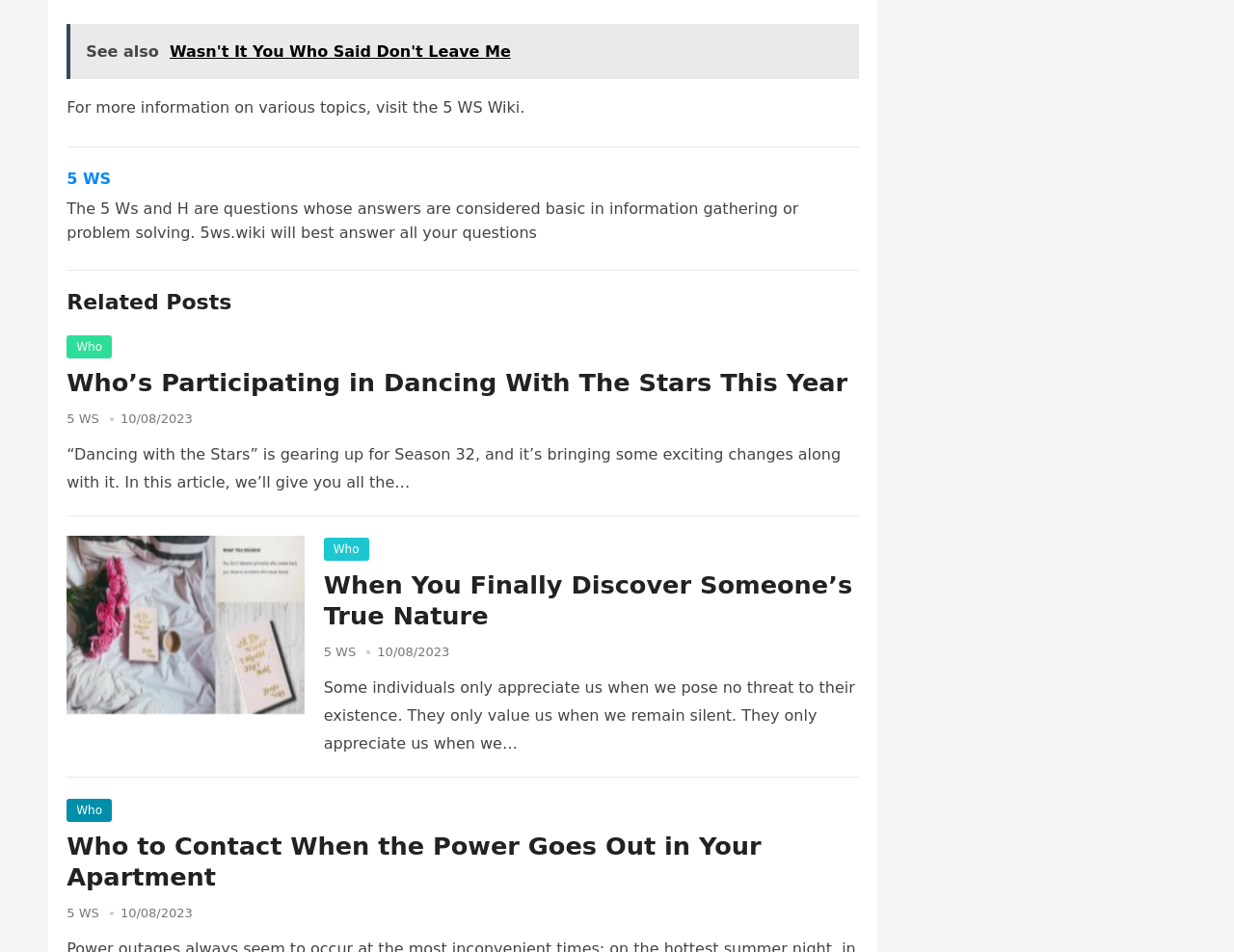Identify the bounding box coordinates of the element that should be clicked to fulfill this task: "Click on '5 WS' to visit the wiki". The coordinates should be provided as four float numbers between 0 and 1, i.e., [left, top, right, bottom].

[0.055, 0.179, 0.091, 0.198]